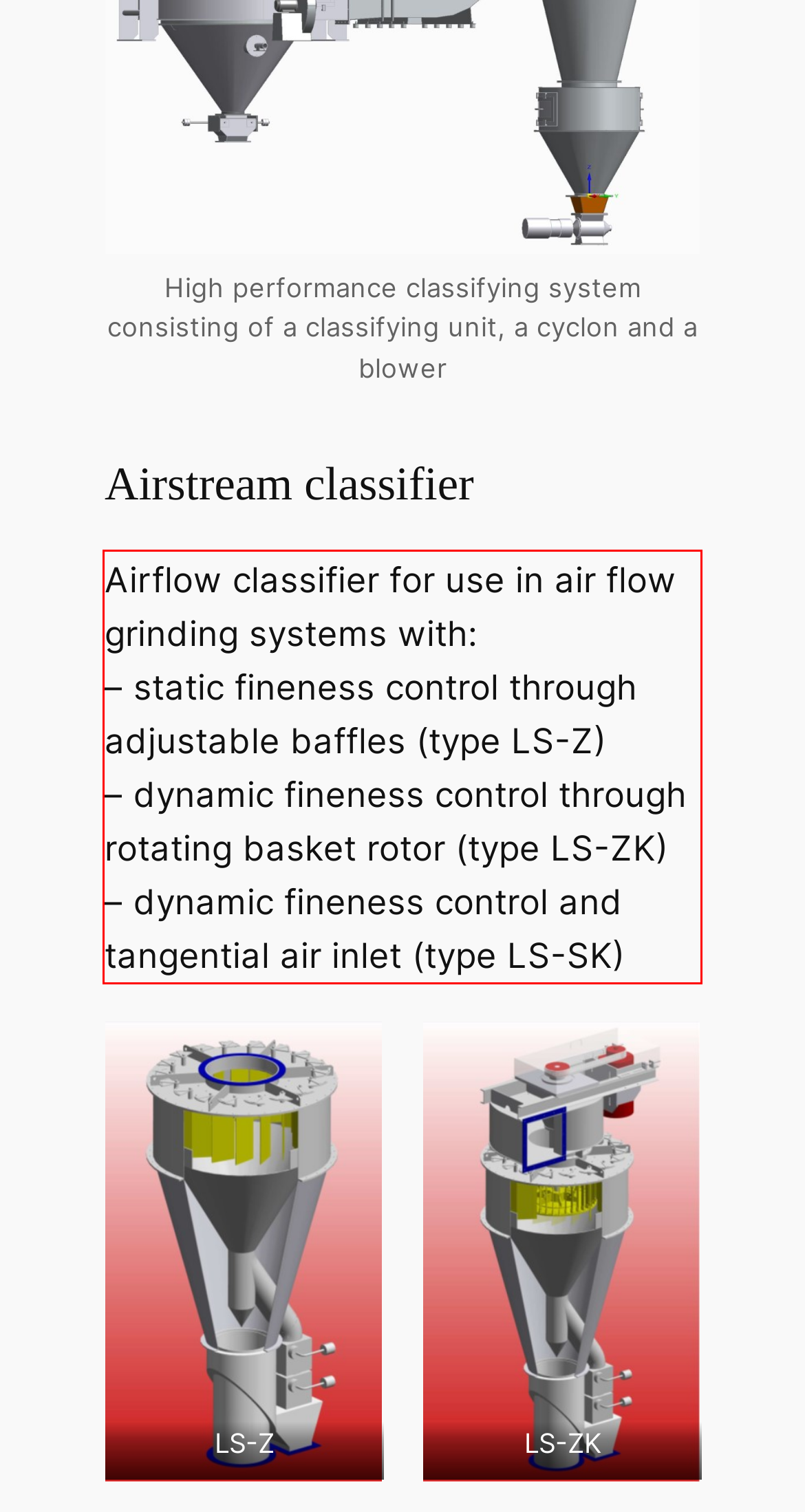Please recognize and transcribe the text located inside the red bounding box in the webpage image.

Airflow classifier for use in air flow grinding systems with: – static fineness control through adjustable baffles (type LS-Z) – dynamic fineness control through rotating basket rotor (type LS-ZK) – dynamic fineness control and tangential air inlet (type LS-SK)